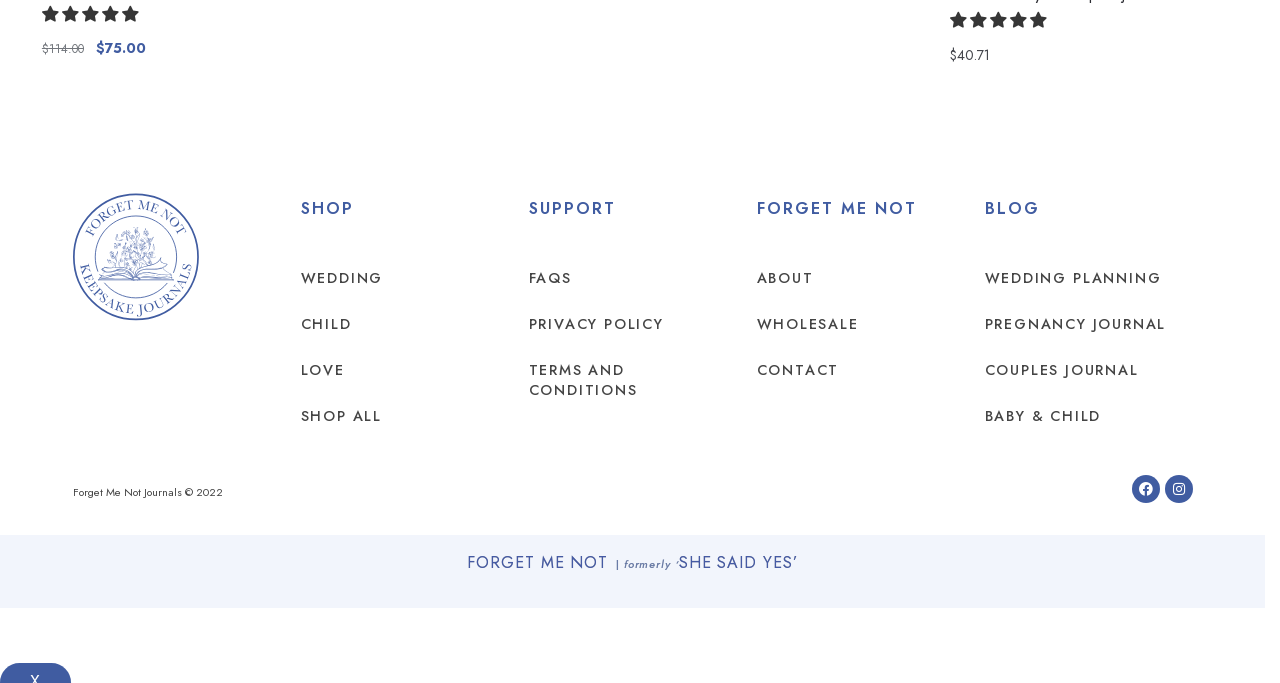How many products can be added to cart?
Based on the visual content, answer with a single word or a brief phrase.

4